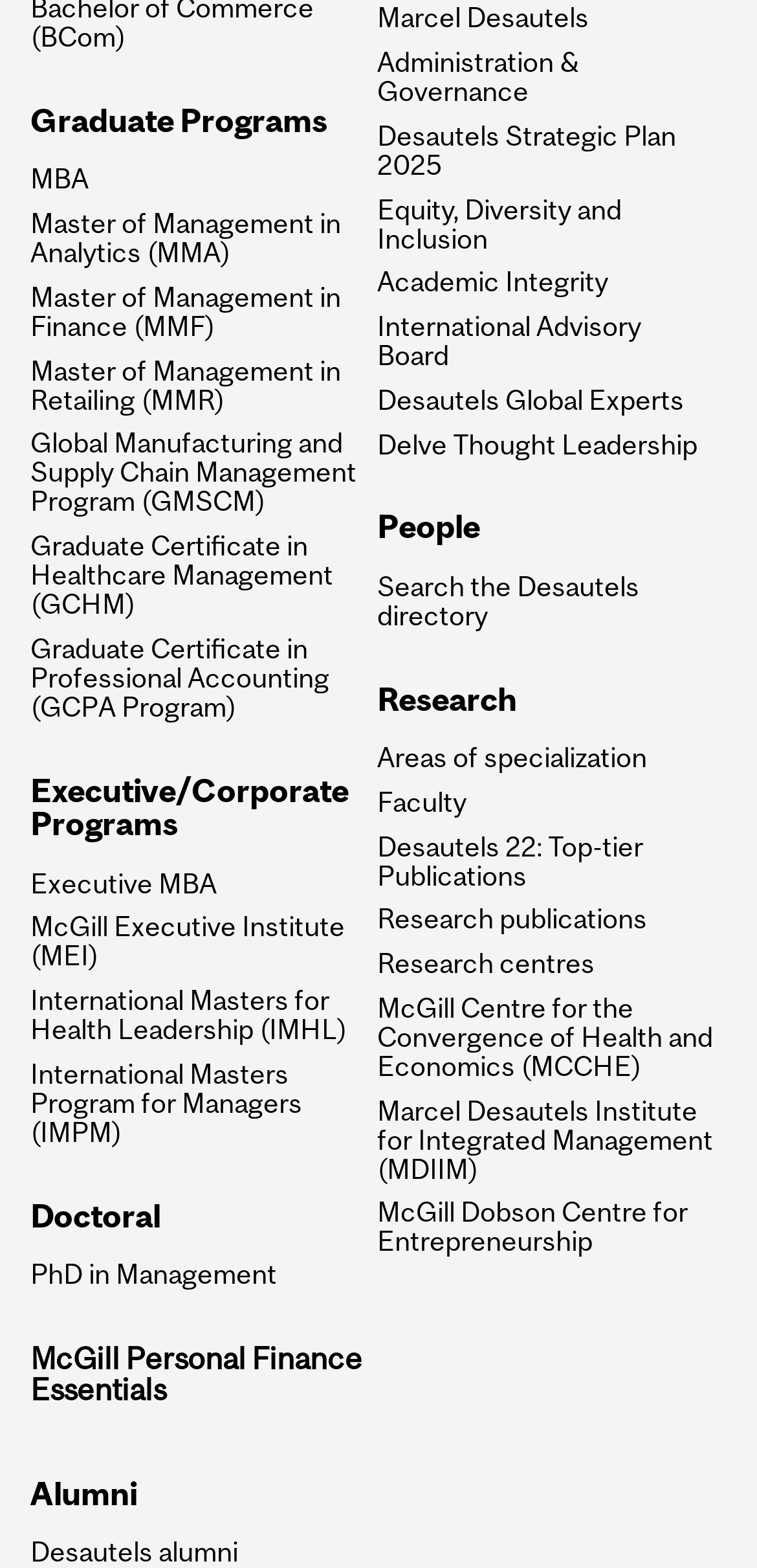What is the name of the institute mentioned on this webpage?
Please describe in detail the information shown in the image to answer the question.

I found the name 'Desautels' mentioned in several links, such as 'Marcel Desautels Institute for Integrated Management (MDIIM)' and 'Desautels Strategic Plan 2025'. This suggests that the webpage is related to the Desautels institute.